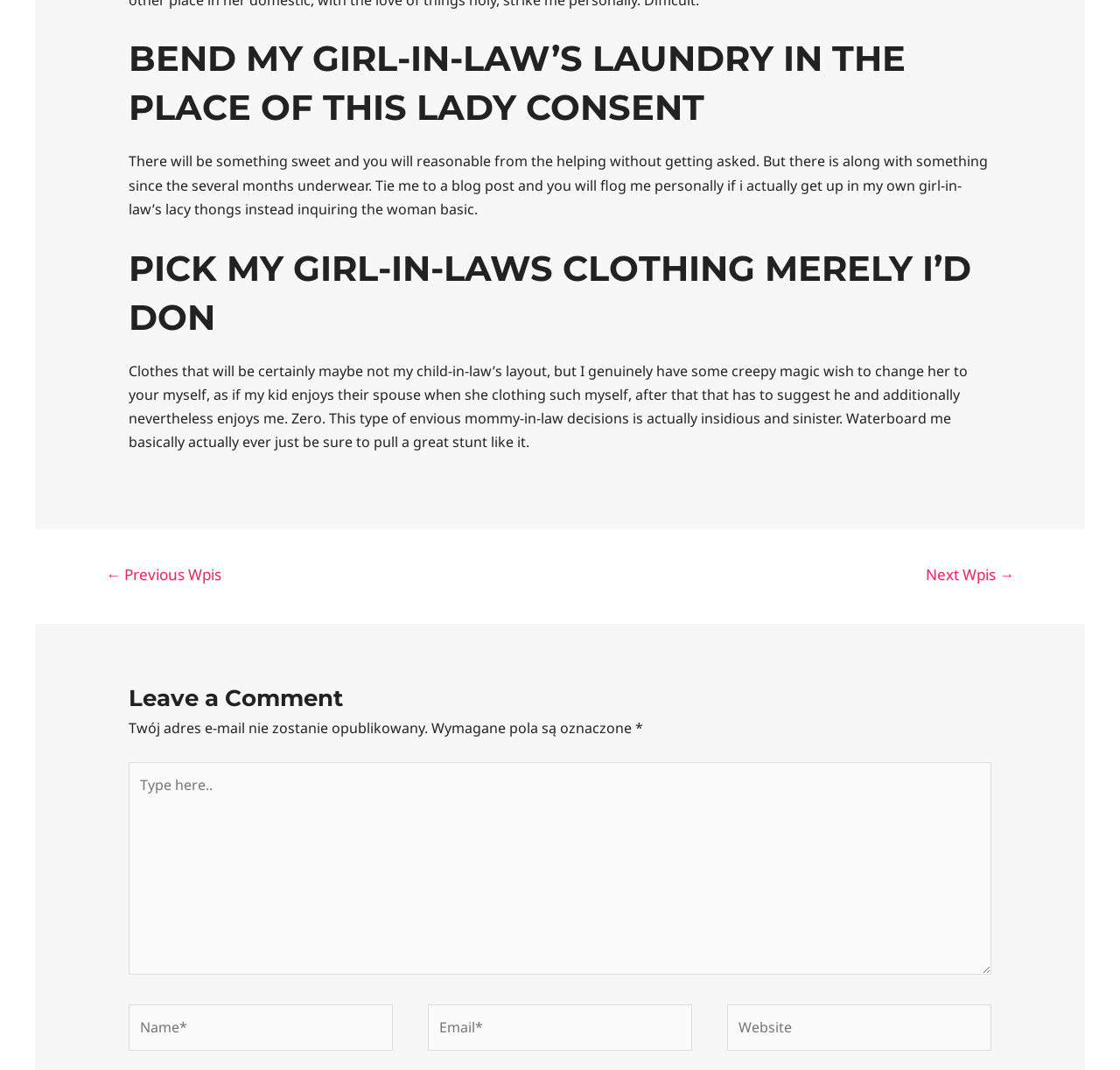Based on the image, please elaborate on the answer to the following question:
How many textboxes are there in the comment section?

I counted the number of textboxes in the comment section, which includes the 'Type here..' textbox, 'Name*' textbox, 'Email*' textbox, and 'Website' textbox.